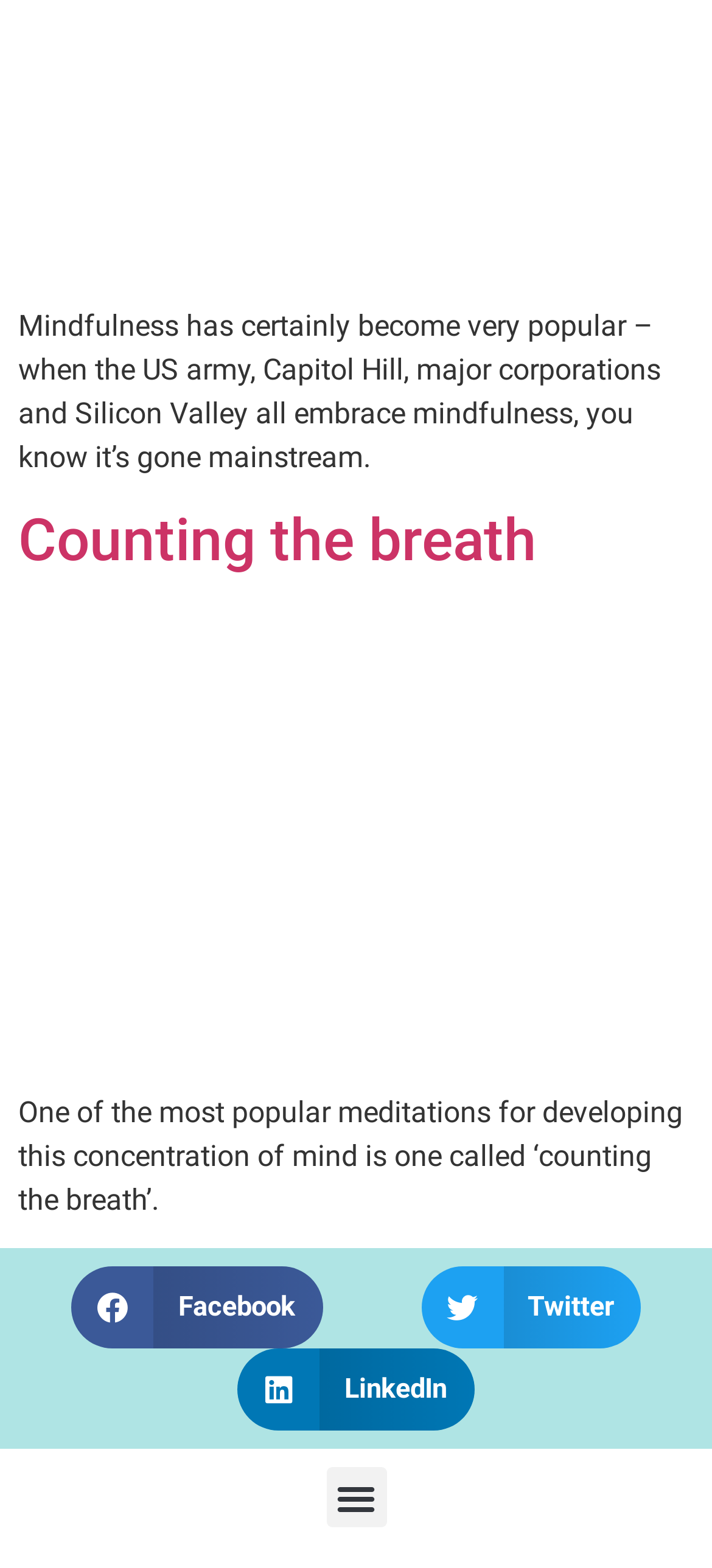What is the topic of the article?
Using the visual information, respond with a single word or phrase.

Mindfulness